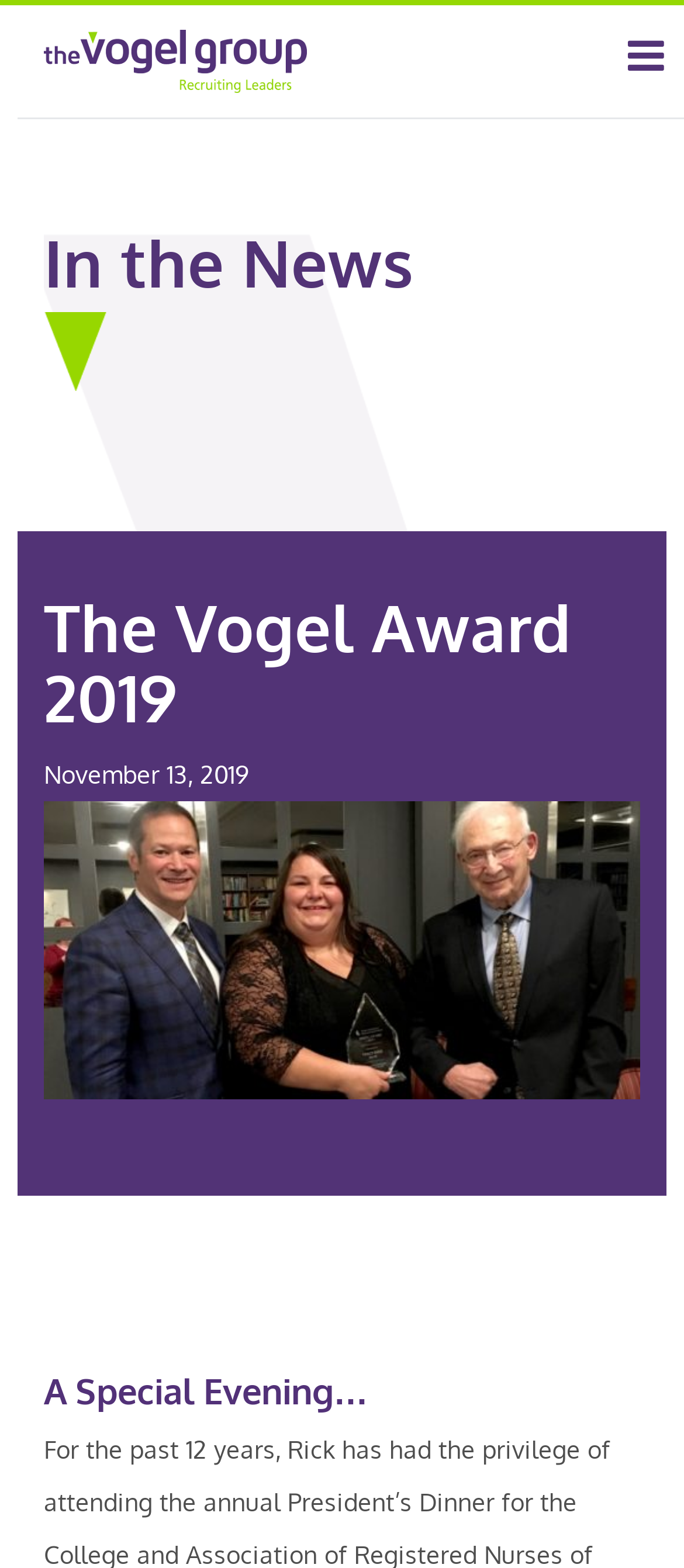What is the type of content on the webpage?
Refer to the image and provide a one-word or short phrase answer.

News article